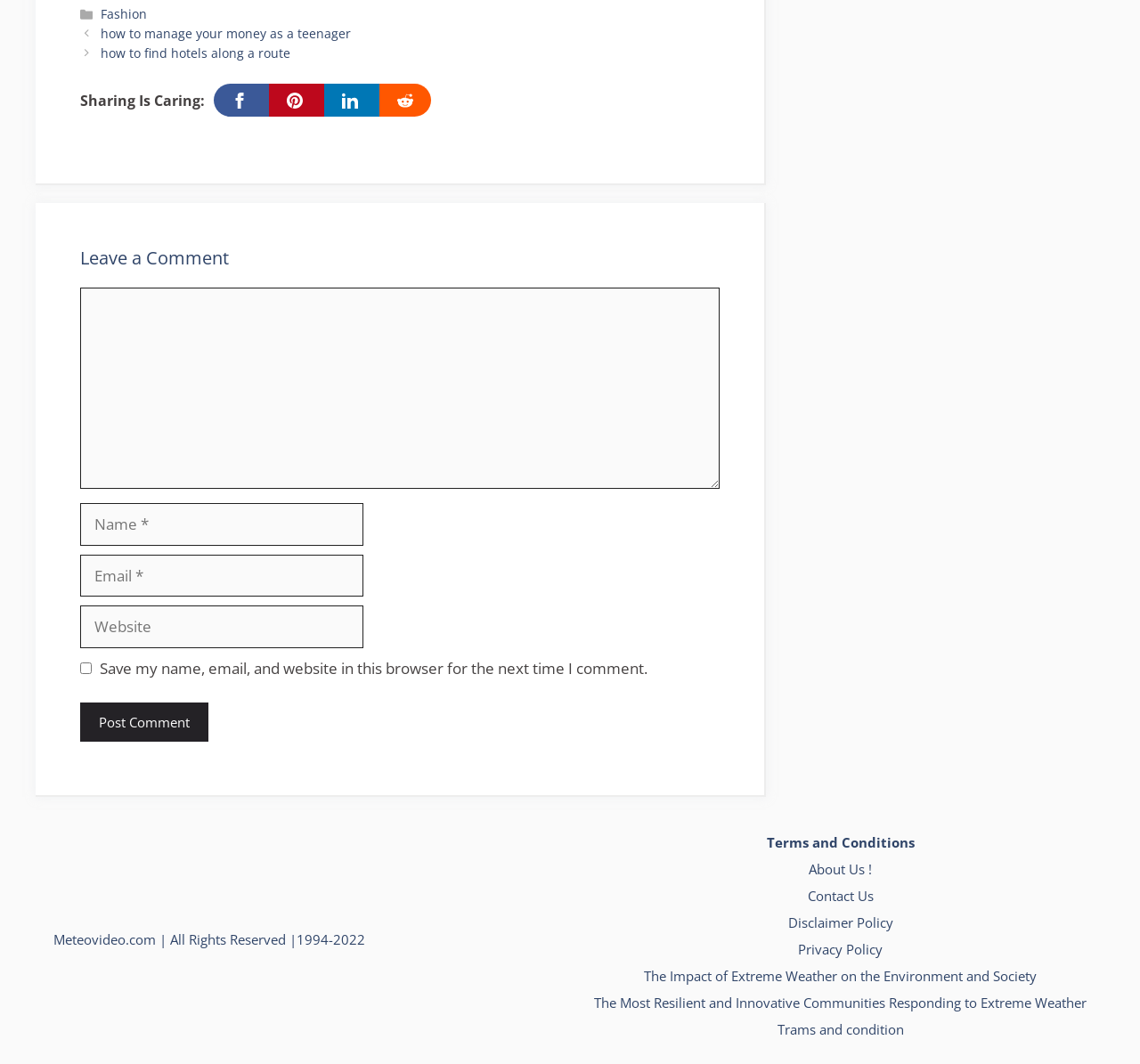Select the bounding box coordinates of the element I need to click to carry out the following instruction: "Leave a comment".

[0.07, 0.233, 0.631, 0.253]